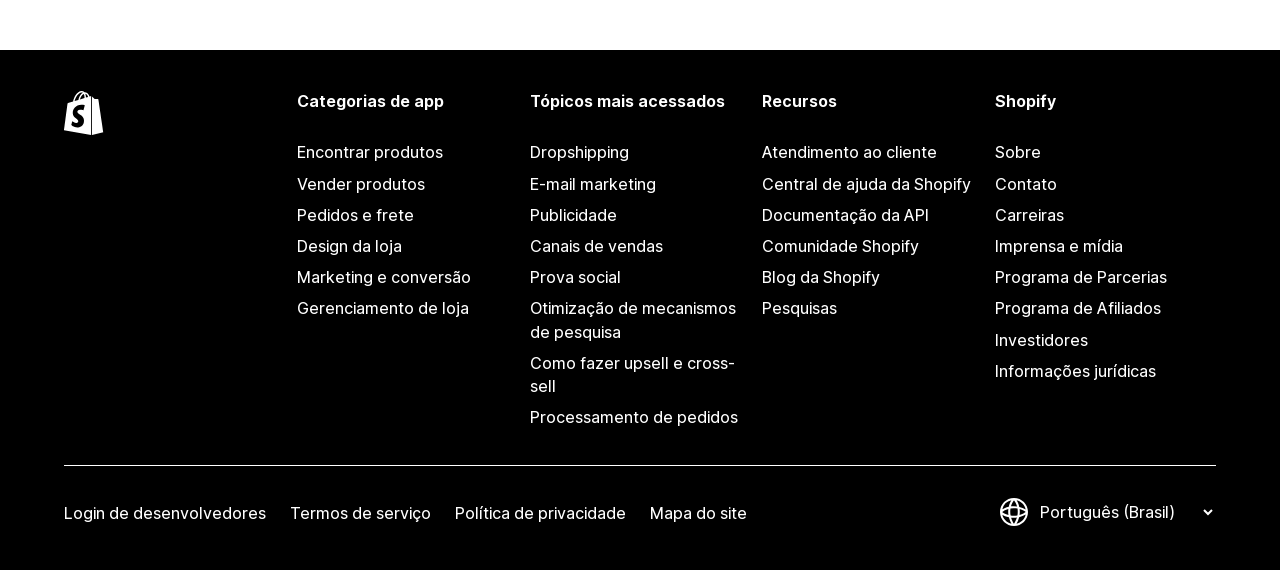Predict the bounding box of the UI element based on this description: "Otimização de mecanismos de pesquisa".

[0.414, 0.515, 0.586, 0.61]